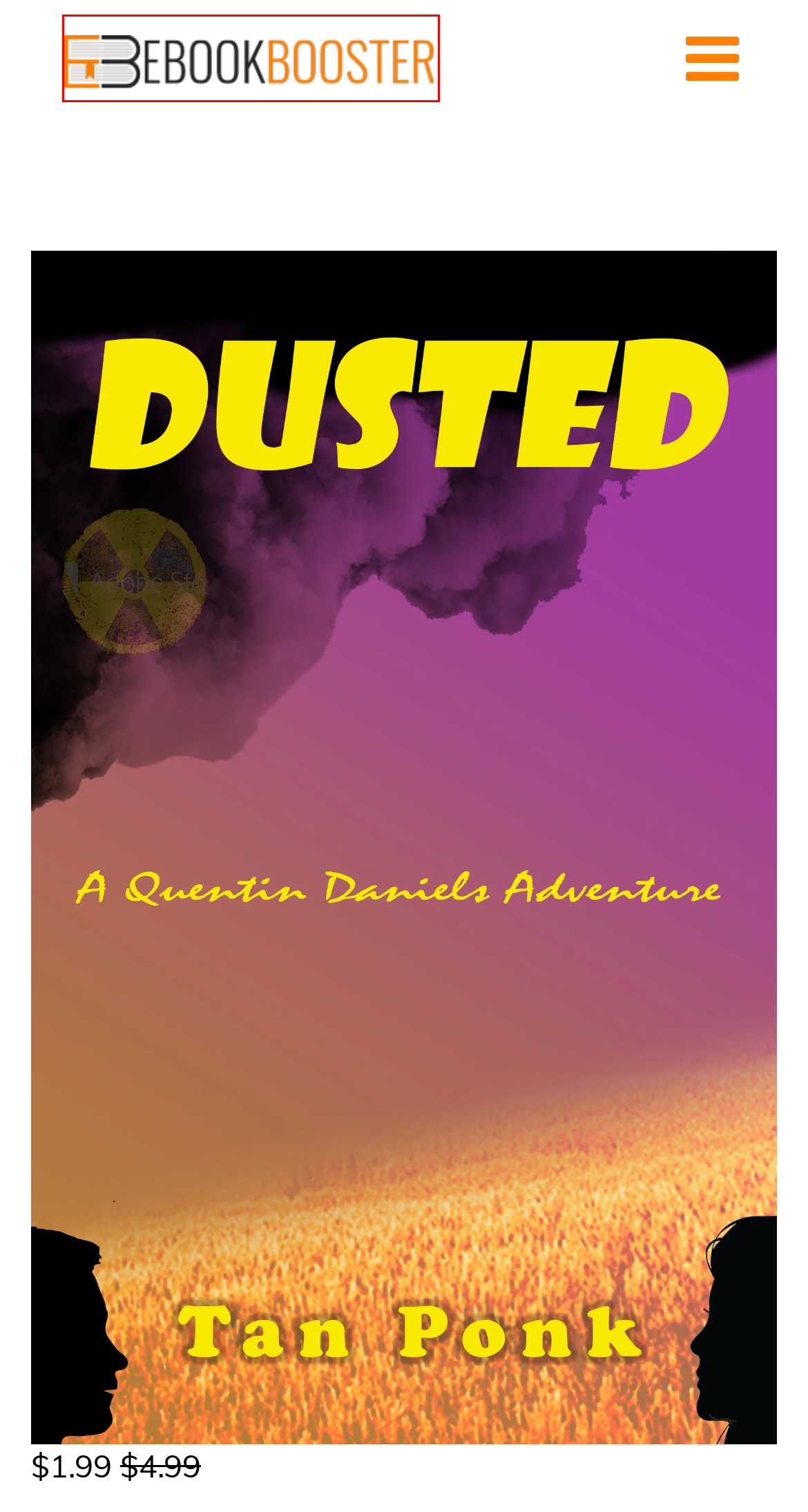After examining the screenshot of a webpage with a red bounding box, choose the most accurate webpage description that corresponds to the new page after clicking the element inside the red box. Here are the candidates:
A. Order - eBook Booster Promotional Services
B. Amazon.co.uk
C. Amazon.de
D. Amazon.es
E. Amazon.fr
F. Amazon.com
G. Amazon.com.br
H. Amazon.nl

A